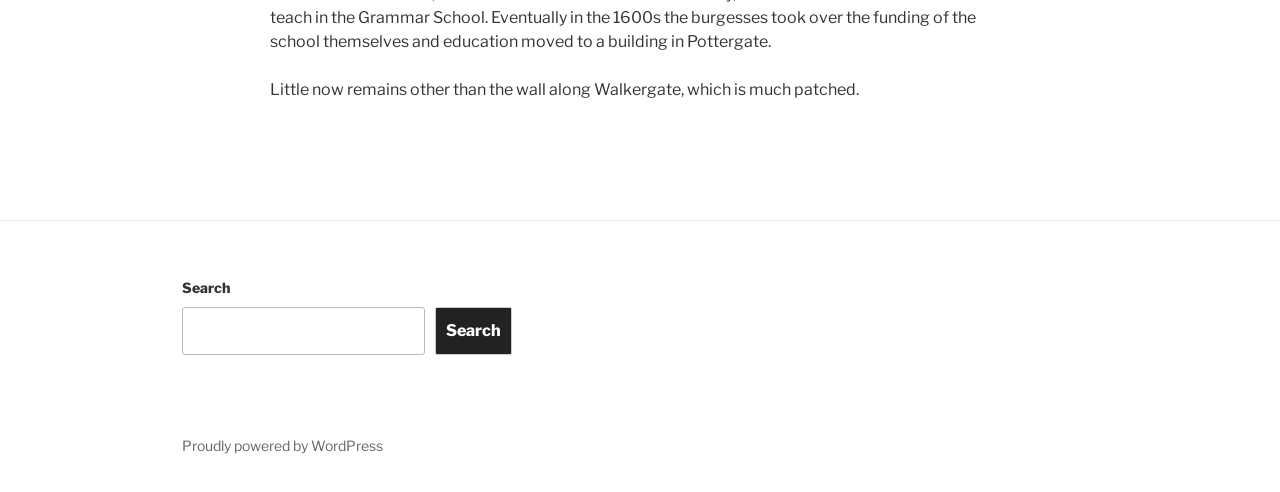What is the name of the platform powering this website?
Craft a detailed and extensive response to the question.

The link at the bottom of the webpage with coordinates [0.142, 0.888, 0.299, 0.923] has the text 'Proudly powered by WordPress', indicating that this website is built using the WordPress platform.